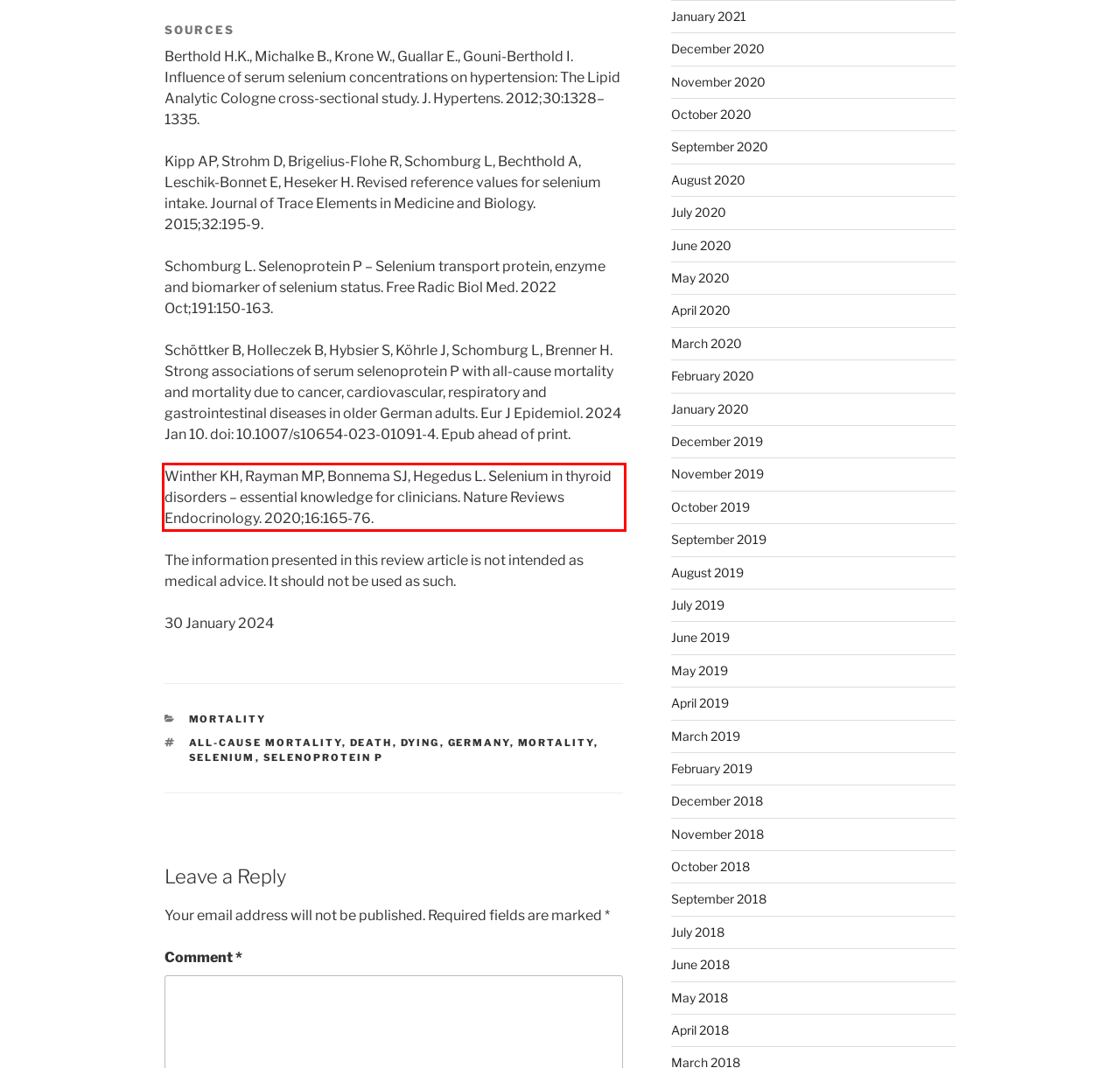With the provided screenshot of a webpage, locate the red bounding box and perform OCR to extract the text content inside it.

Winther KH, Rayman MP, Bonnema SJ, Hegedus L. Selenium in thyroid disorders – essential knowledge for clinicians. Nature Reviews Endocrinology. 2020;16:165-76.